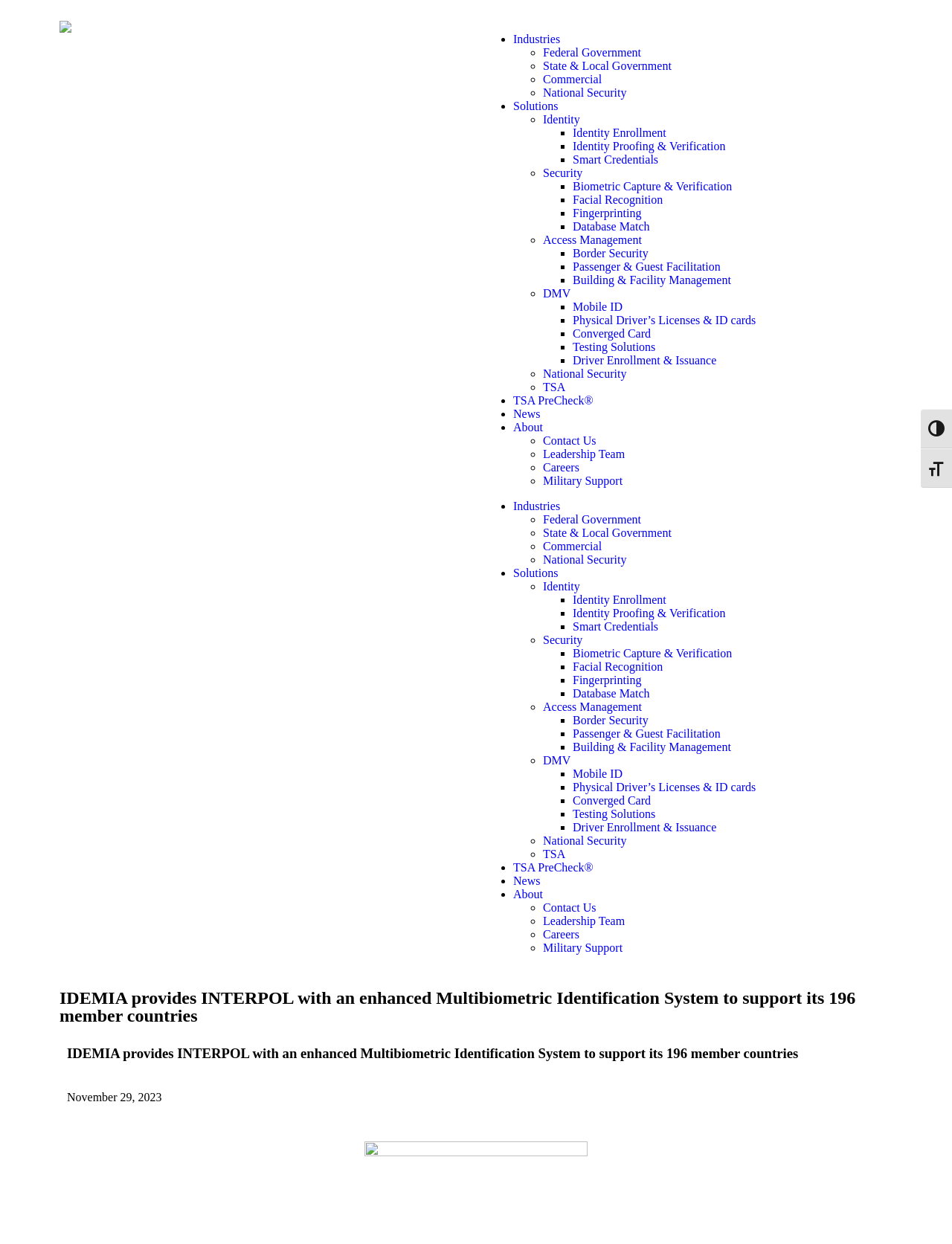Locate the bounding box coordinates of the area you need to click to fulfill this instruction: 'Toggle High Contrast'. The coordinates must be in the form of four float numbers ranging from 0 to 1: [left, top, right, bottom].

[0.967, 0.329, 1.0, 0.36]